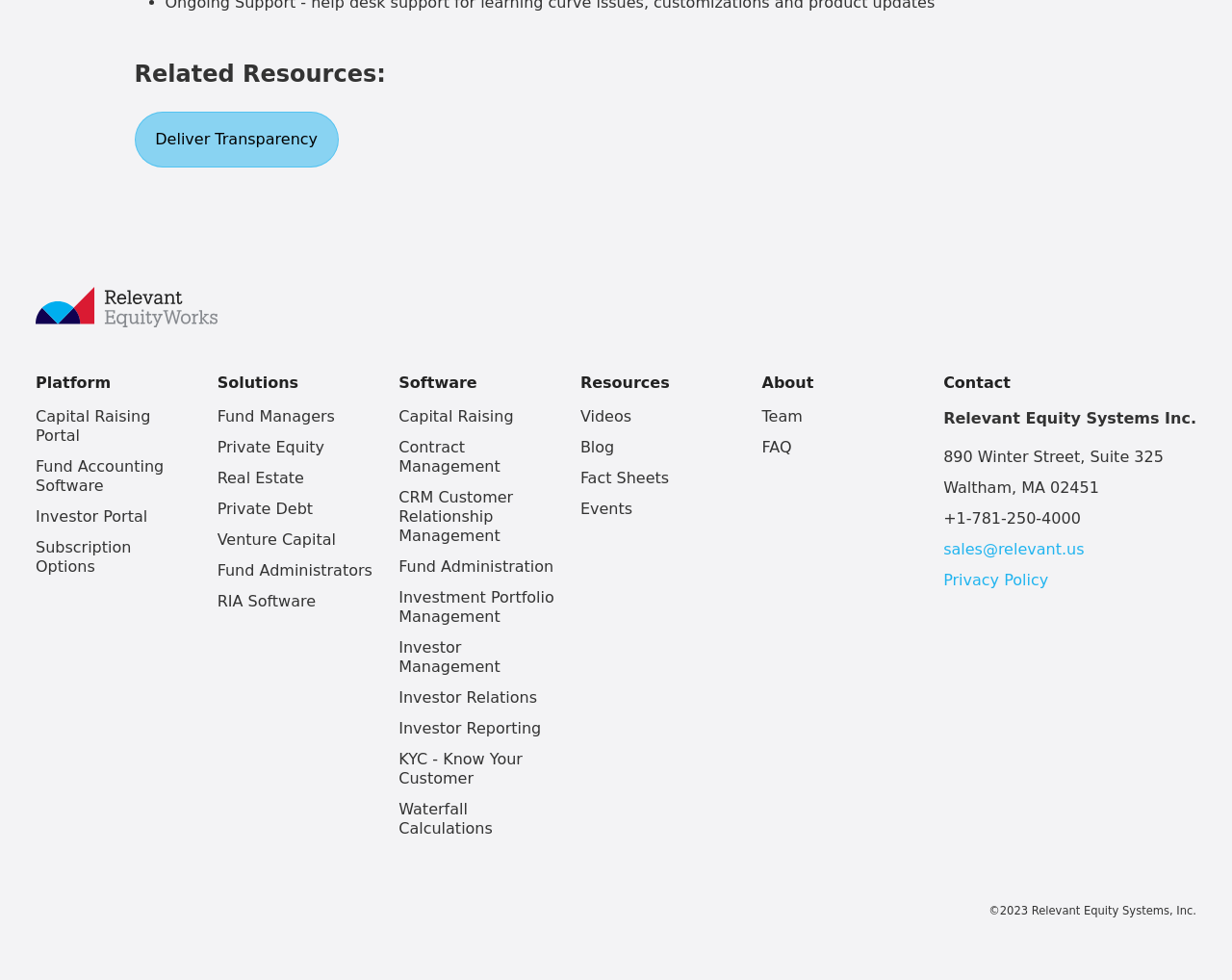Given the content of the image, can you provide a detailed answer to the question?
How many categories are there under Solutions?

I counted the number of links under the 'Solutions' heading, which are 'Fund Managers', 'Private Equity', 'Real Estate', 'Private Debt', and 'Venture Capital', totaling 5 categories.